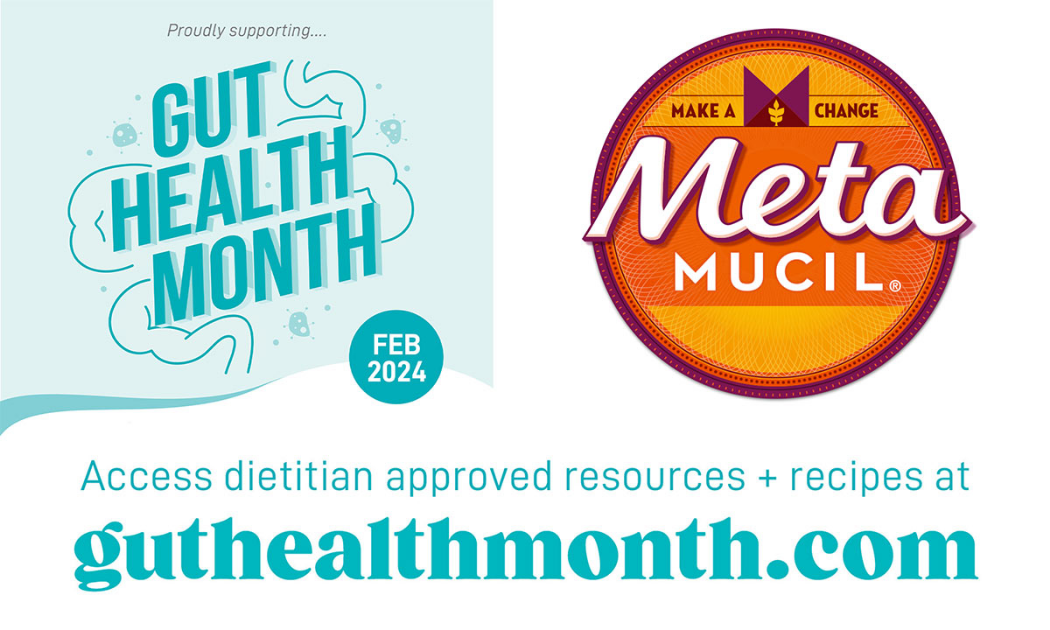What is the website mentioned in the image?
Analyze the image and deliver a detailed answer to the question.

The image mentions the website guthealthmonth.com, where viewers can access dietitian-approved resources and delicious recipes, emphasizing the connection between dietary fiber and digestive wellness.